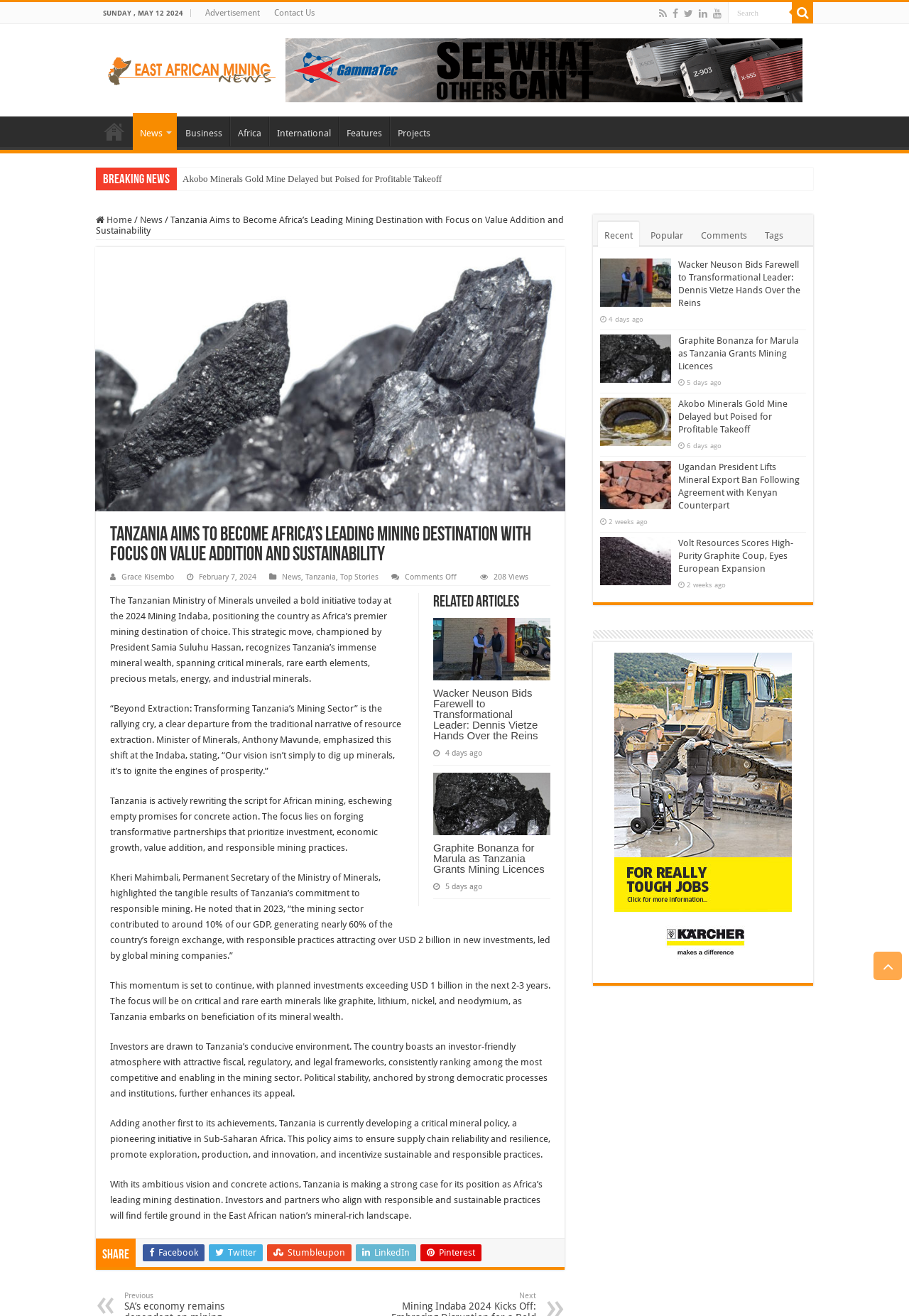Please determine the bounding box coordinates of the element to click on in order to accomplish the following task: "Visit the Flickr page". Ensure the coordinates are four float numbers ranging from 0 to 1, i.e., [left, top, right, bottom].

None